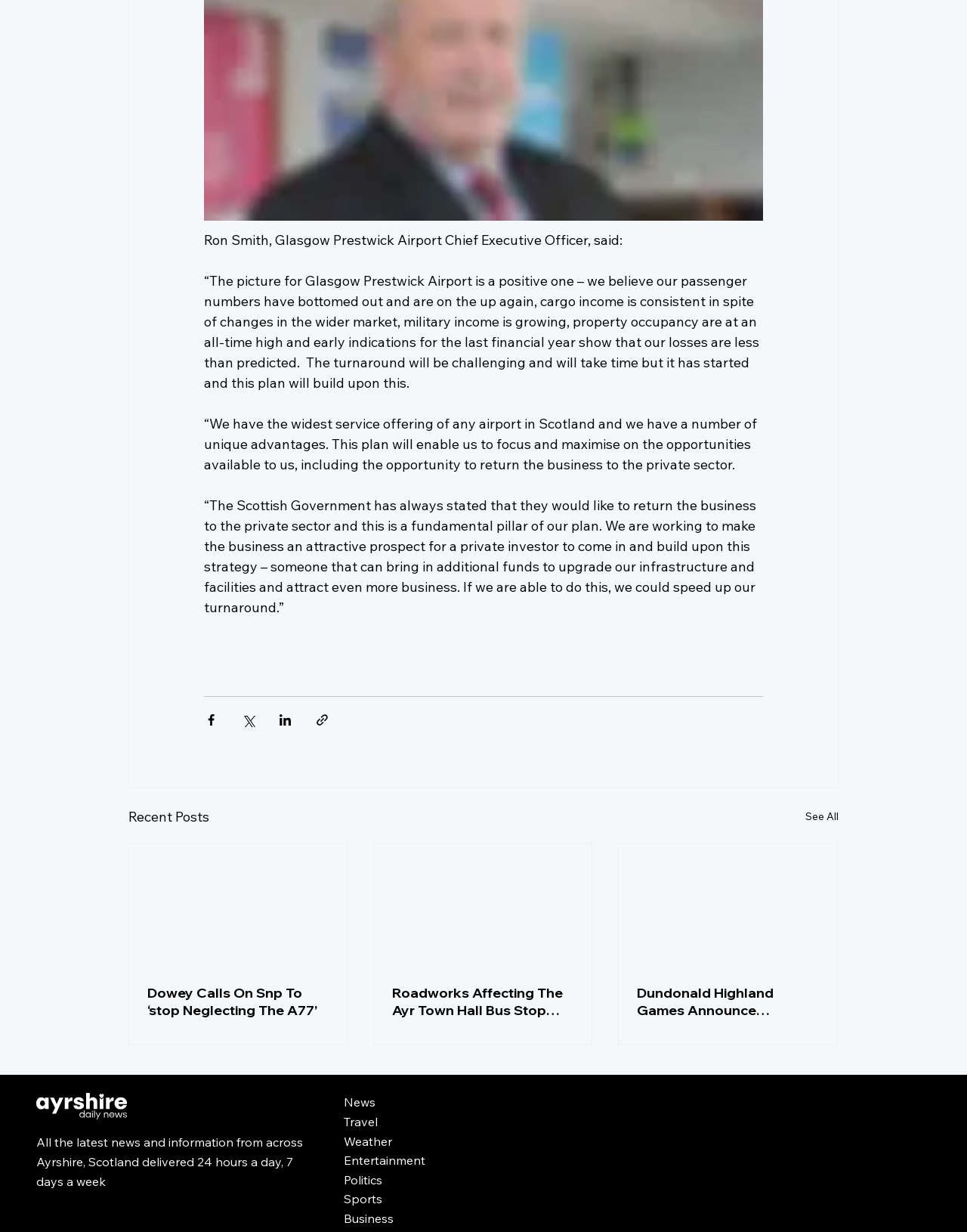Please determine the bounding box coordinates of the element's region to click for the following instruction: "Click on the Lappyfy logo".

None